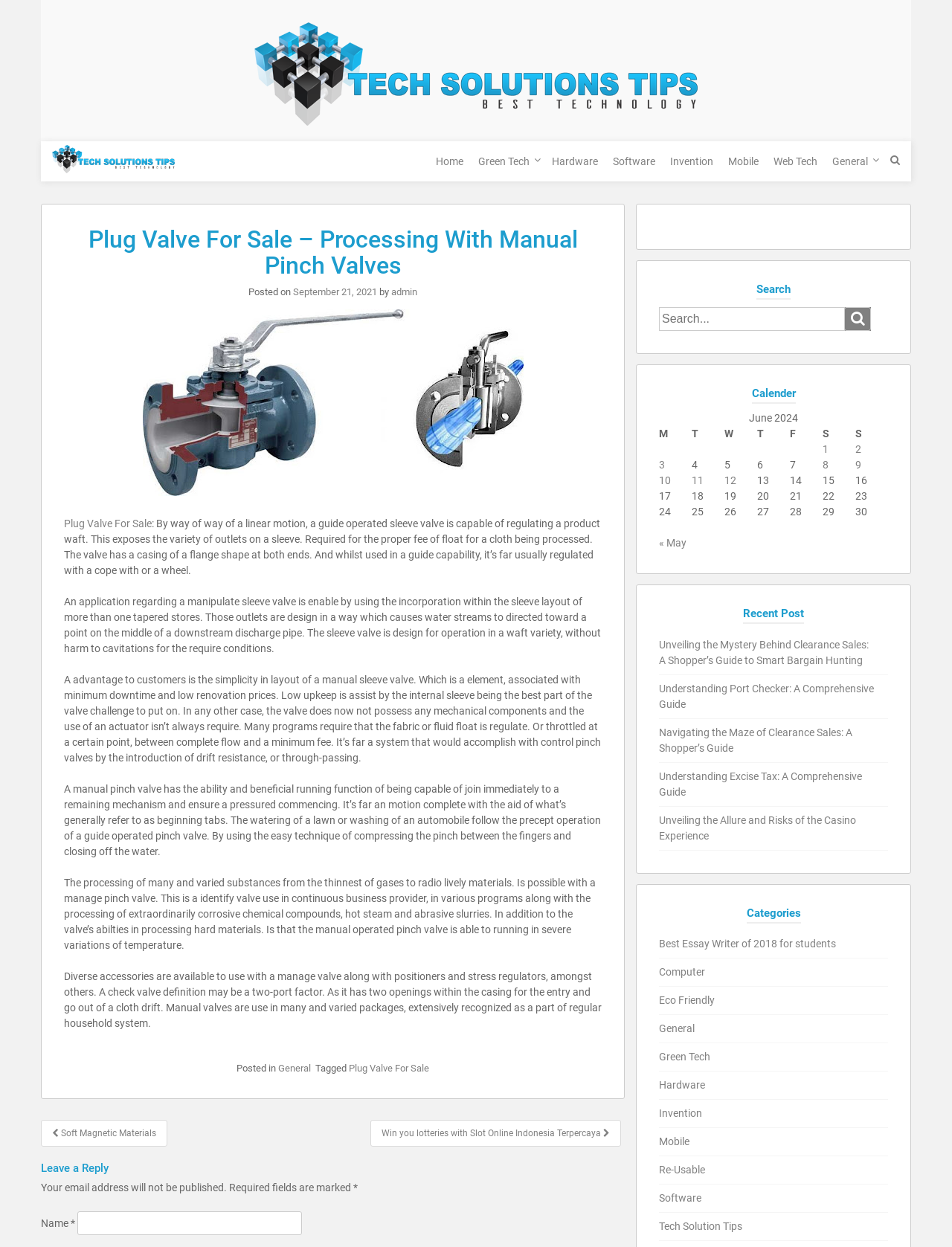Please locate the clickable area by providing the bounding box coordinates to follow this instruction: "Search for something".

[0.692, 0.246, 0.933, 0.265]